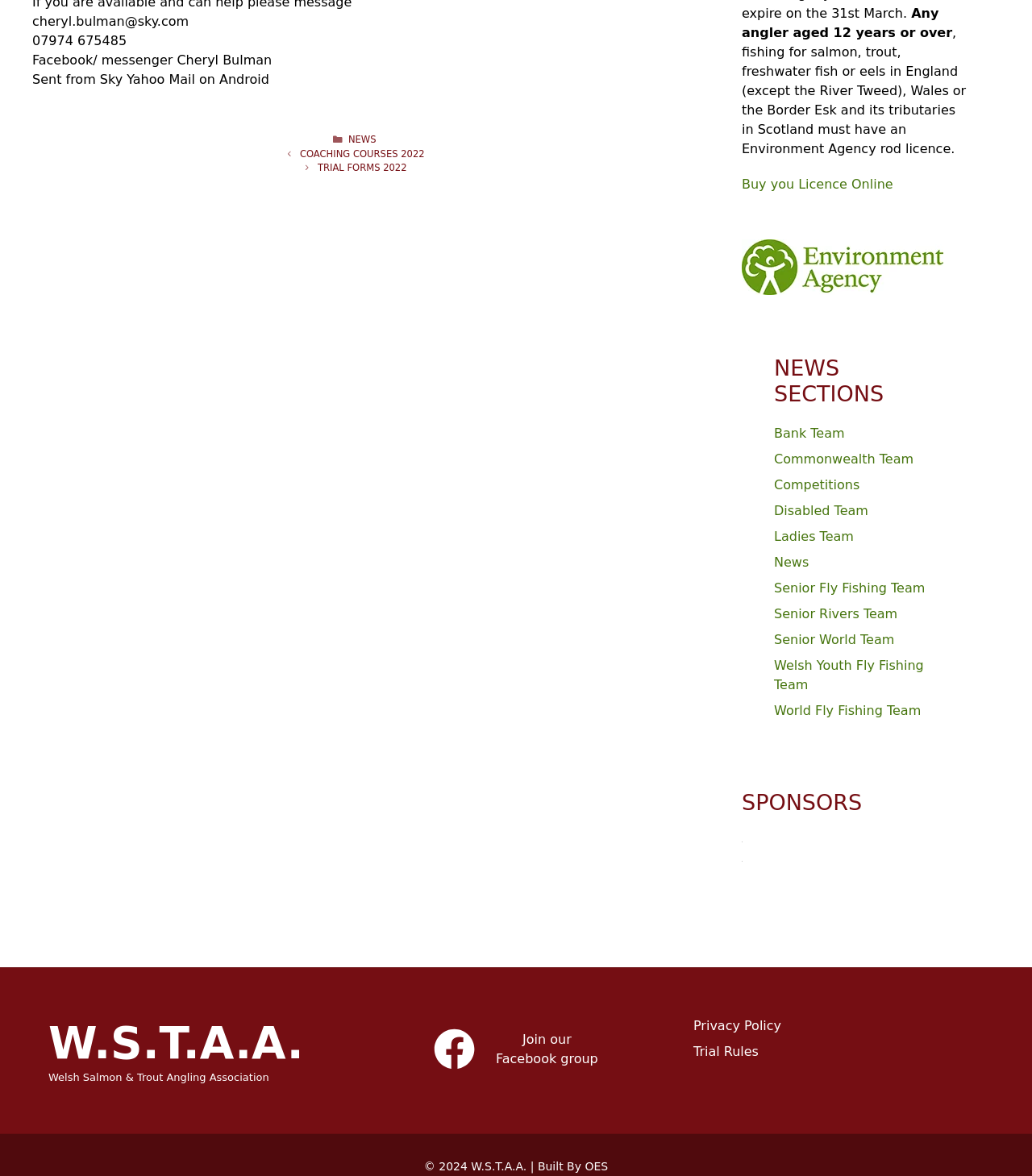Extract the bounding box coordinates of the UI element described: "Disabled Team". Provide the coordinates in the format [left, top, right, bottom] with values ranging from 0 to 1.

[0.75, 0.427, 0.841, 0.44]